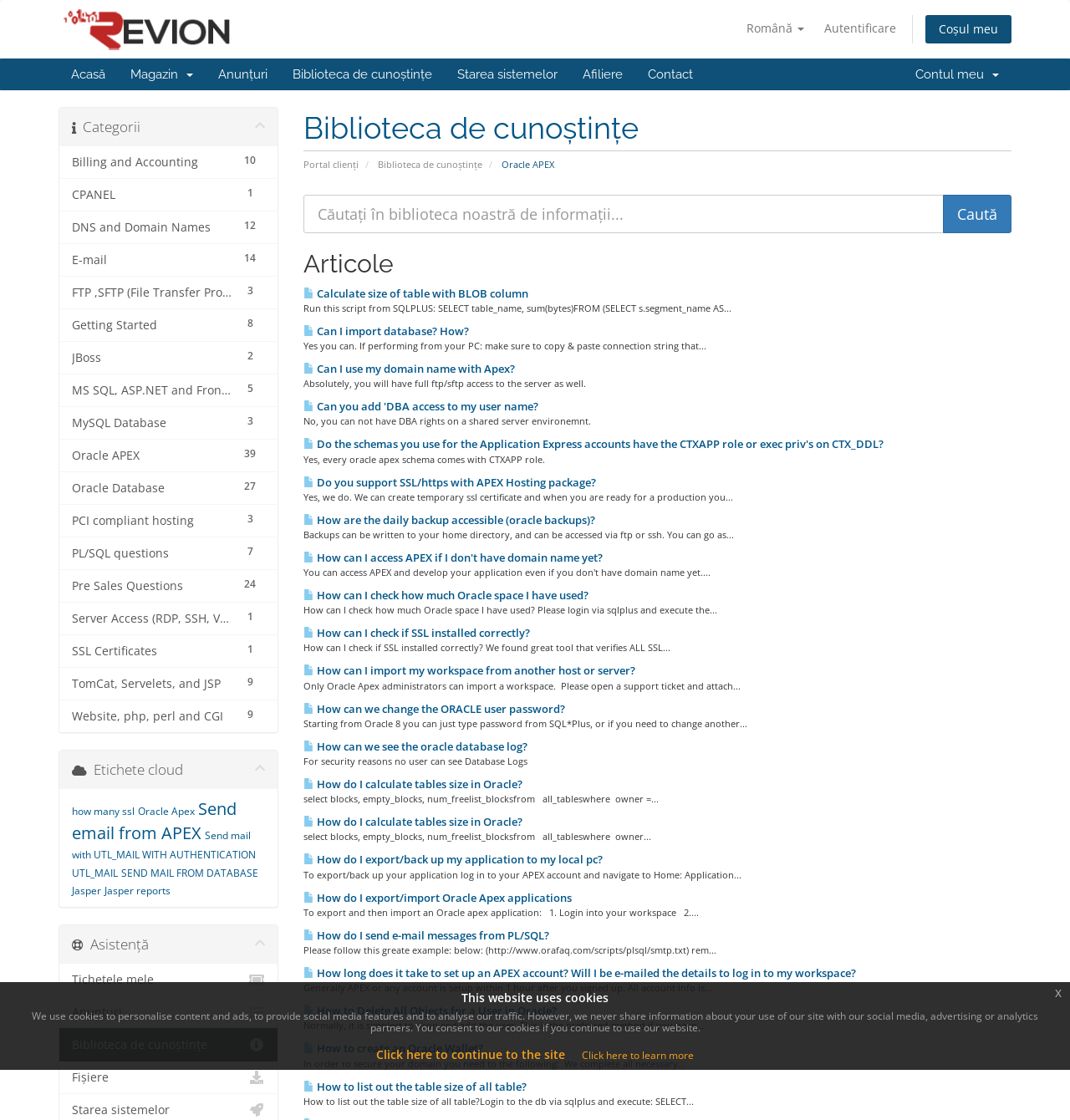Identify the bounding box coordinates for the element you need to click to achieve the following task: "Switch to Romanian language". The coordinates must be four float values ranging from 0 to 1, formatted as [left, top, right, bottom].

[0.69, 0.013, 0.759, 0.037]